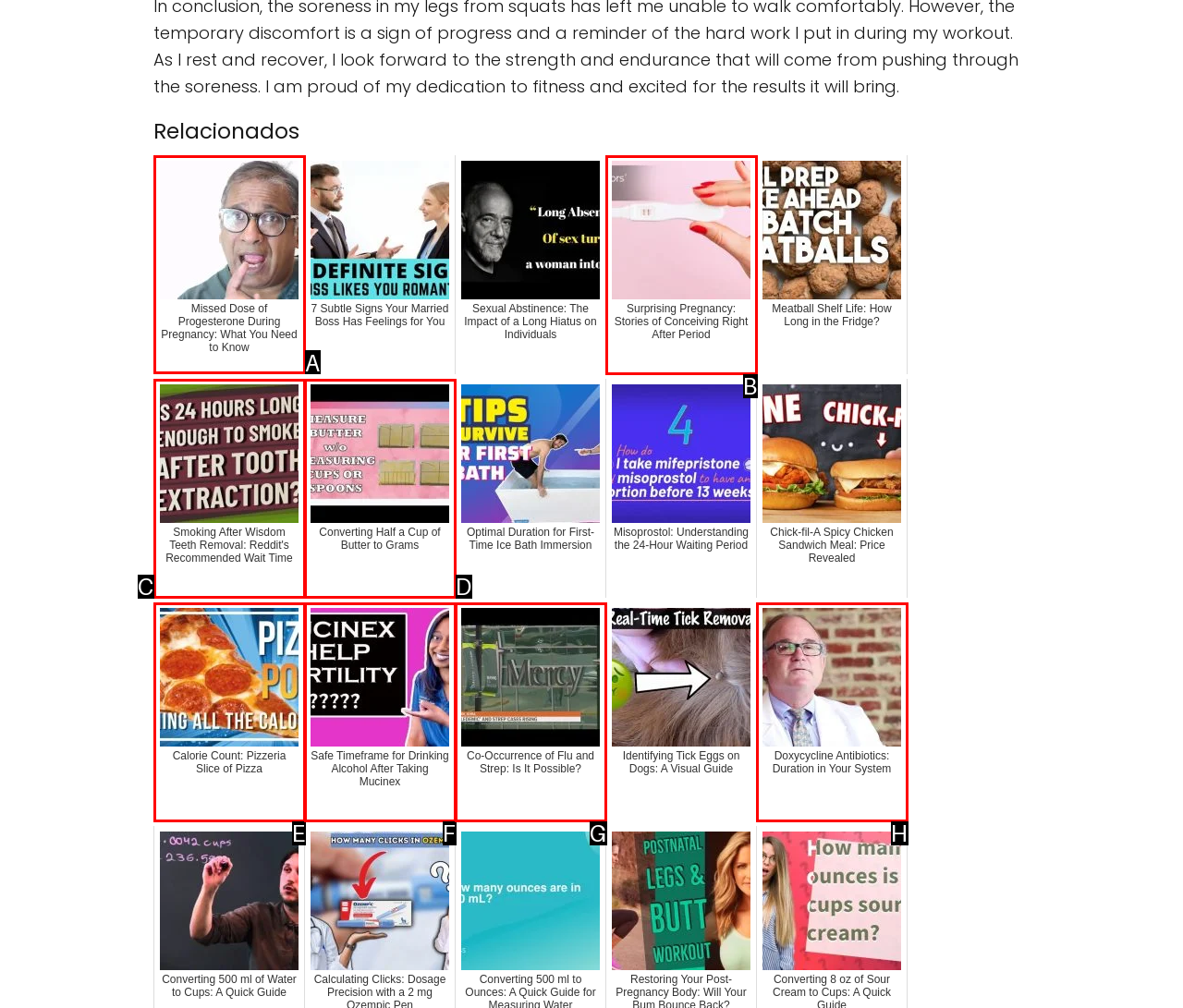Select the letter of the UI element you need to click on to fulfill this task: Click on the link 'Missed Dose of Progesterone During Pregnancy: What You Need to Know'. Write down the letter only.

A